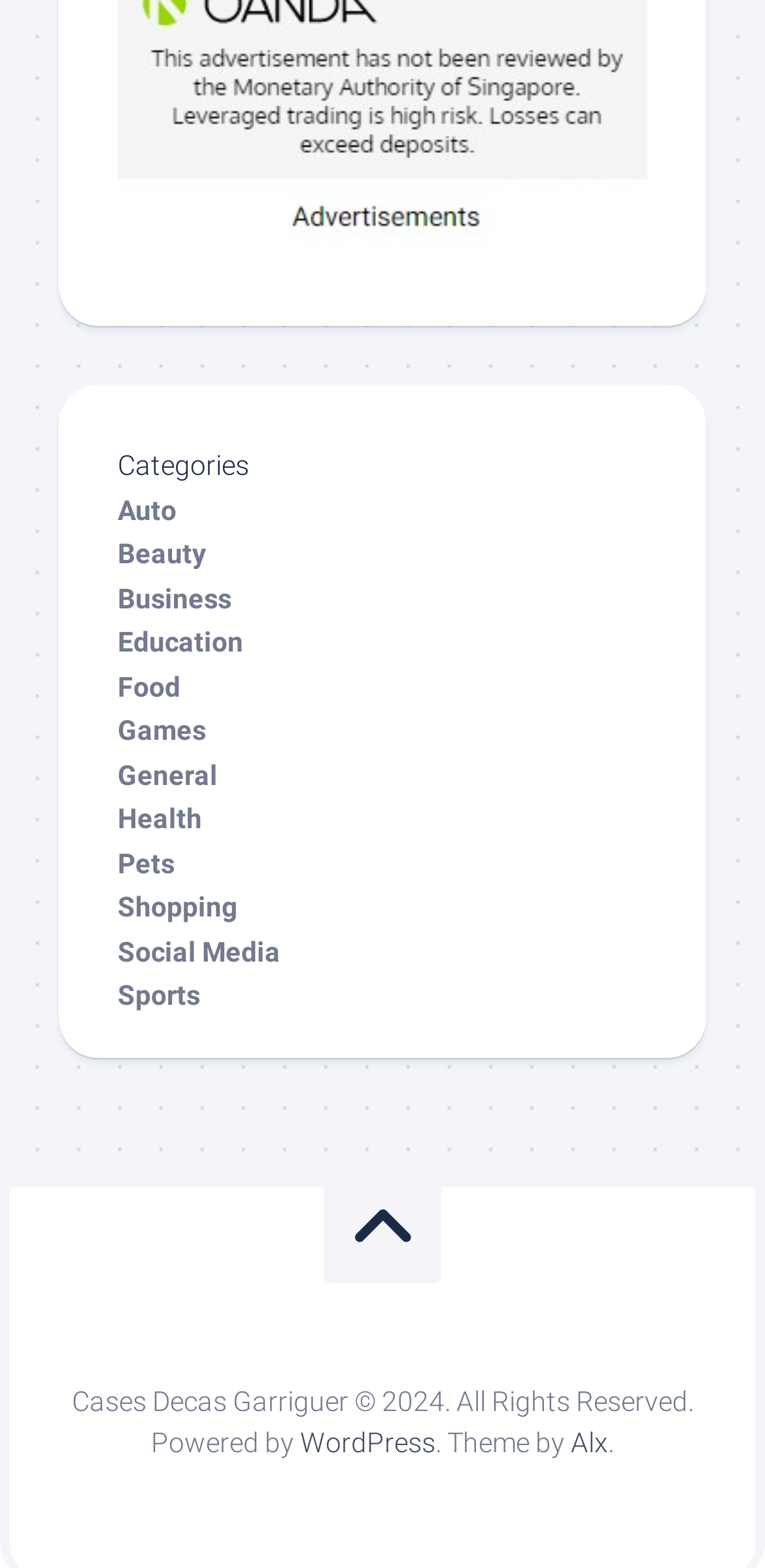What is the theme of the webpage provided by?
Could you please answer the question thoroughly and with as much detail as possible?

I found a static text at the bottom of the webpage that says '. Theme by', and next to it, there's a link 'Alx'. It seems that the theme of the webpage is provided by Alx.